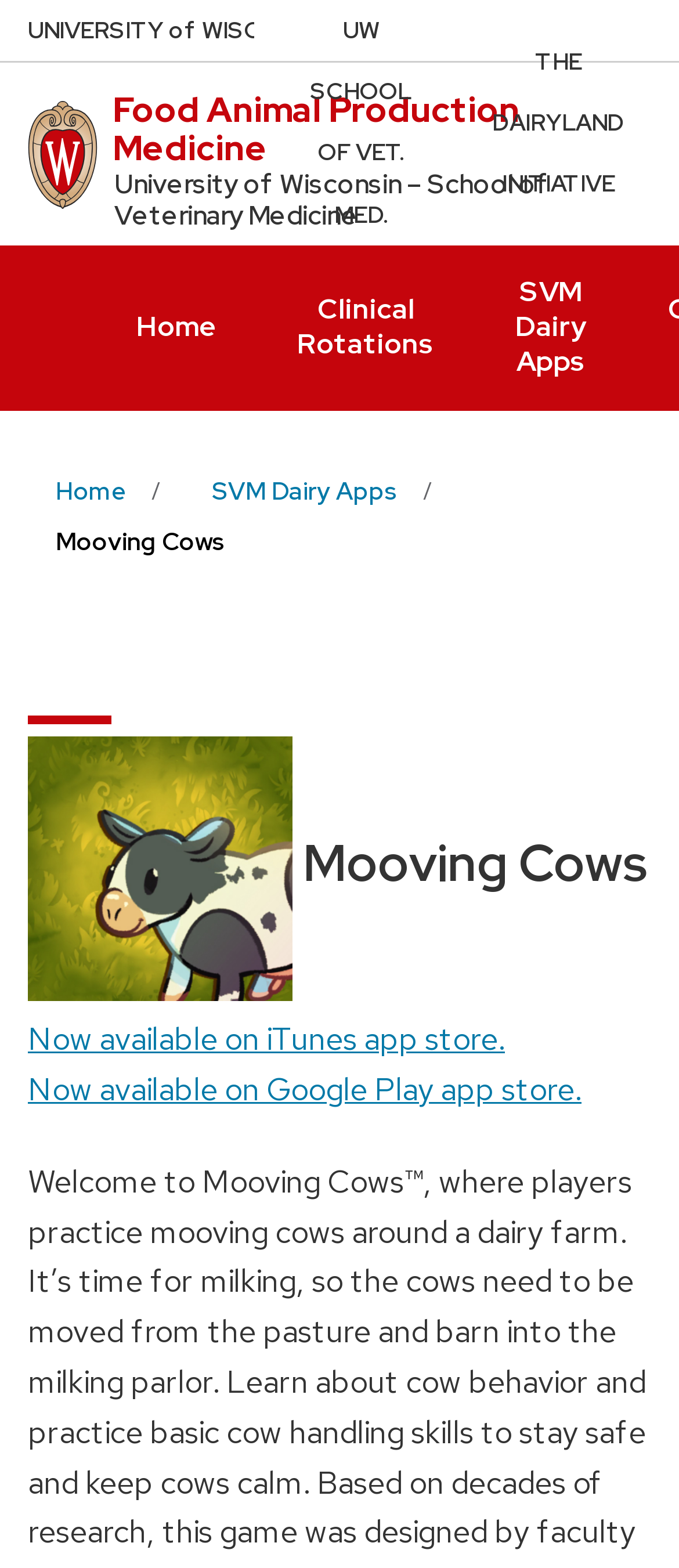Find the bounding box coordinates of the element to click in order to complete this instruction: "Explore Food Animal Production Medicine". The bounding box coordinates must be four float numbers between 0 and 1, denoted as [left, top, right, bottom].

[0.166, 0.056, 0.766, 0.109]